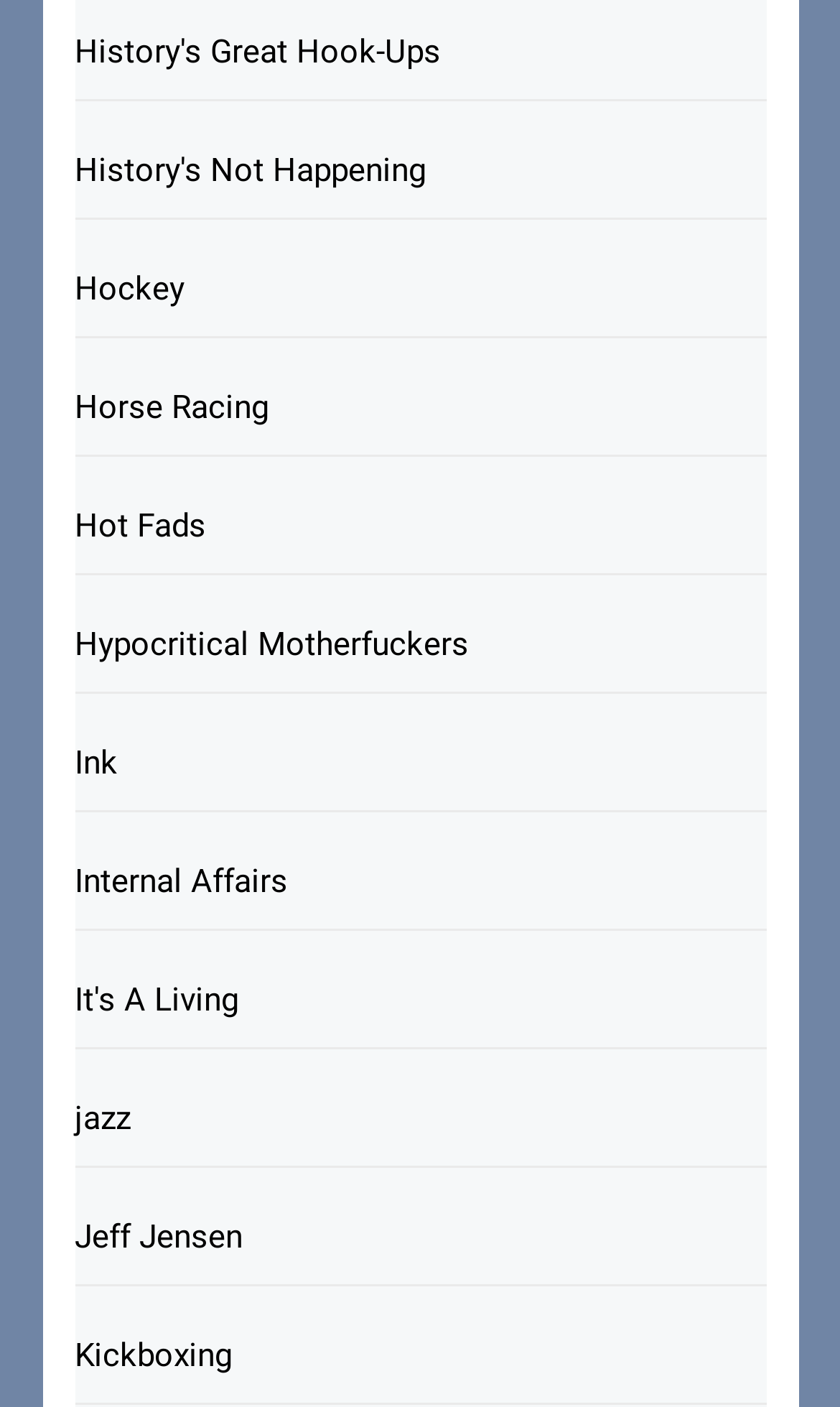Please identify the bounding box coordinates of the clickable element to fulfill the following instruction: "Explore Hot Fads". The coordinates should be four float numbers between 0 and 1, i.e., [left, top, right, bottom].

[0.088, 0.339, 0.912, 0.408]